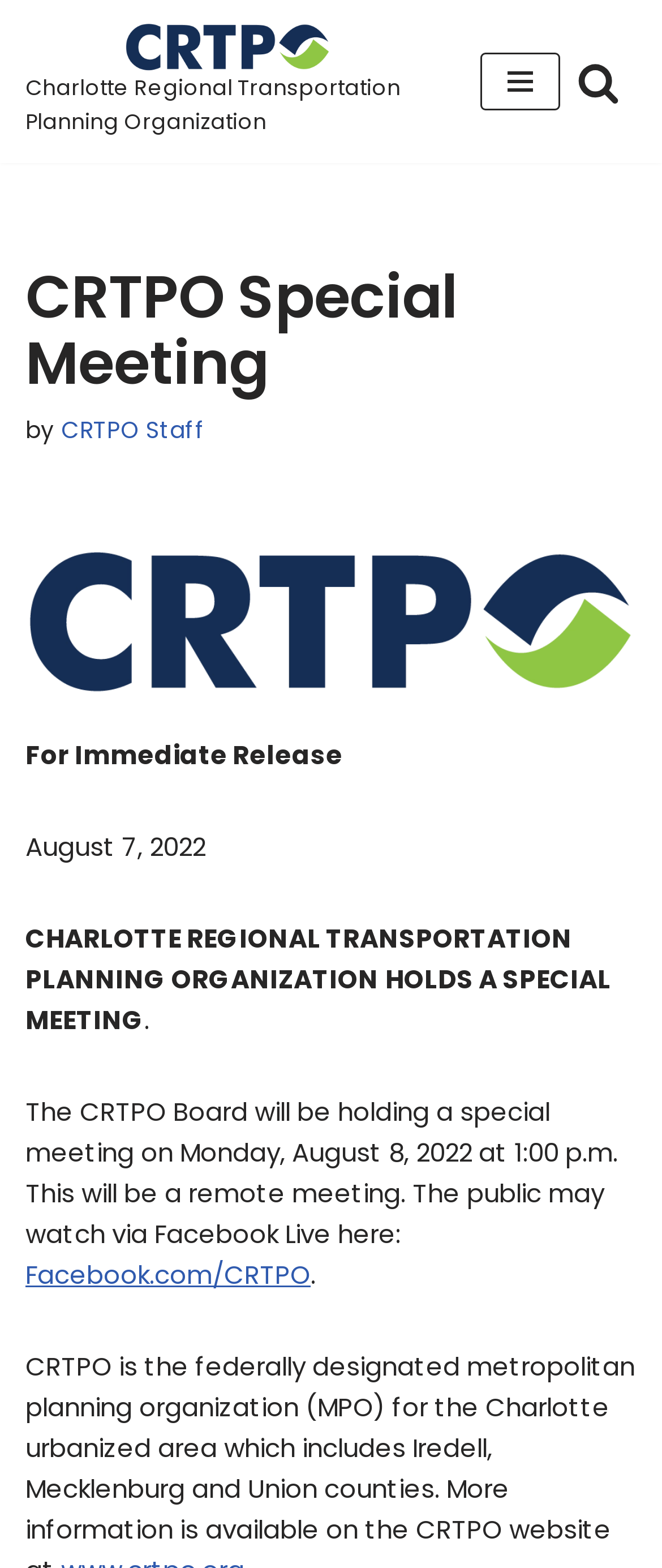What is the link to watch the special meeting?
Observe the image and answer the question with a one-word or short phrase response.

Facebook.com/CRTPO